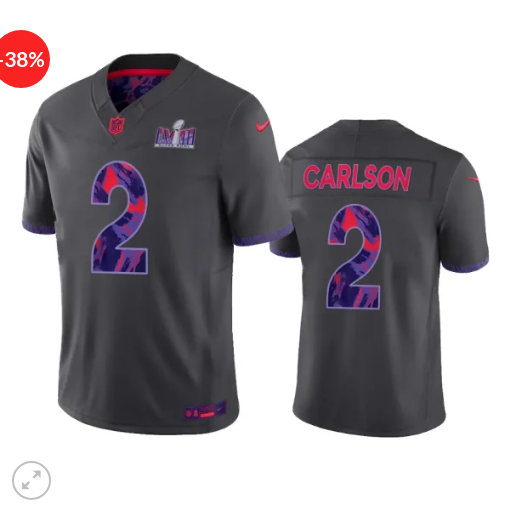What is the name of the team that Daniel Carlson plays for?
Look at the image and respond with a one-word or short phrase answer.

Las Vegas Raiders